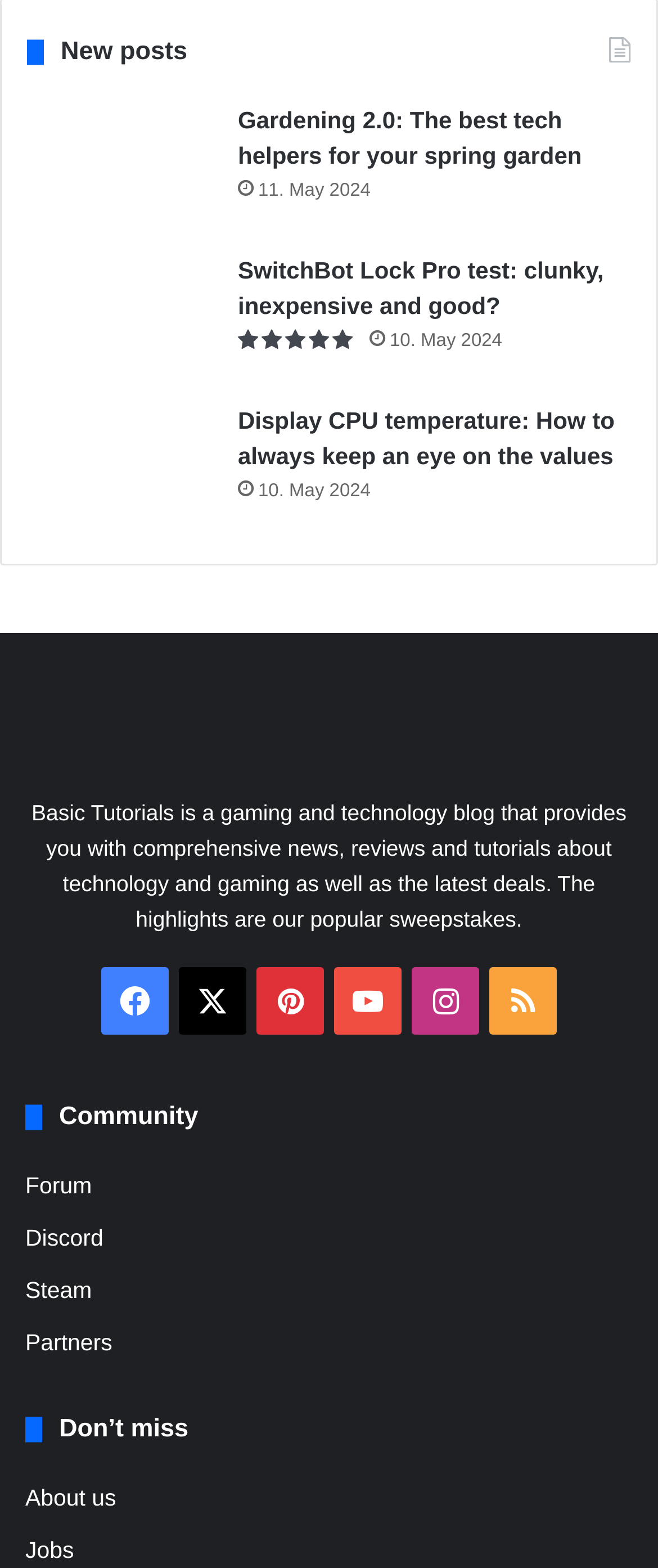Please find and report the bounding box coordinates of the element to click in order to perform the following action: "Learn more about the blog". The coordinates should be expressed as four float numbers between 0 and 1, in the format [left, top, right, bottom].

[0.038, 0.948, 0.177, 0.964]